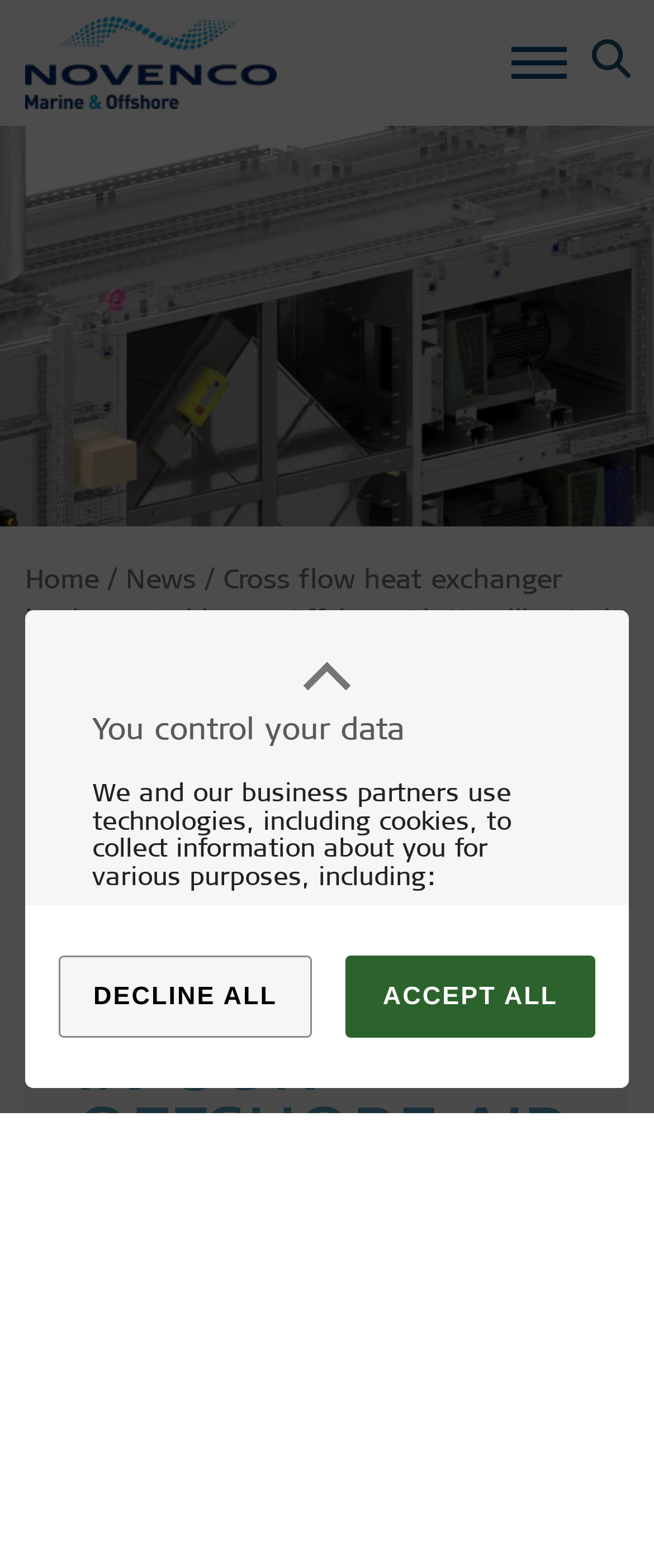Using the element description provided, determine the bounding box coordinates in the format (top-left x, top-left y, bottom-right x, bottom-right y). Ensure that all values are floating point numbers between 0 and 1. Element description: Accept all

[0.528, 0.609, 0.91, 0.662]